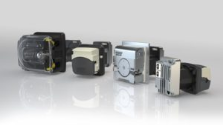What benefit does the DriveSure solution provide to OEMs?
Please give a detailed and elaborate answer to the question.

According to the caption, the DriveSure solution integrates motor, mounting, and proprietary closed-loop control technology, significantly reducing development times and associated risks for OEMs when sourcing their own motor and mounting systems.